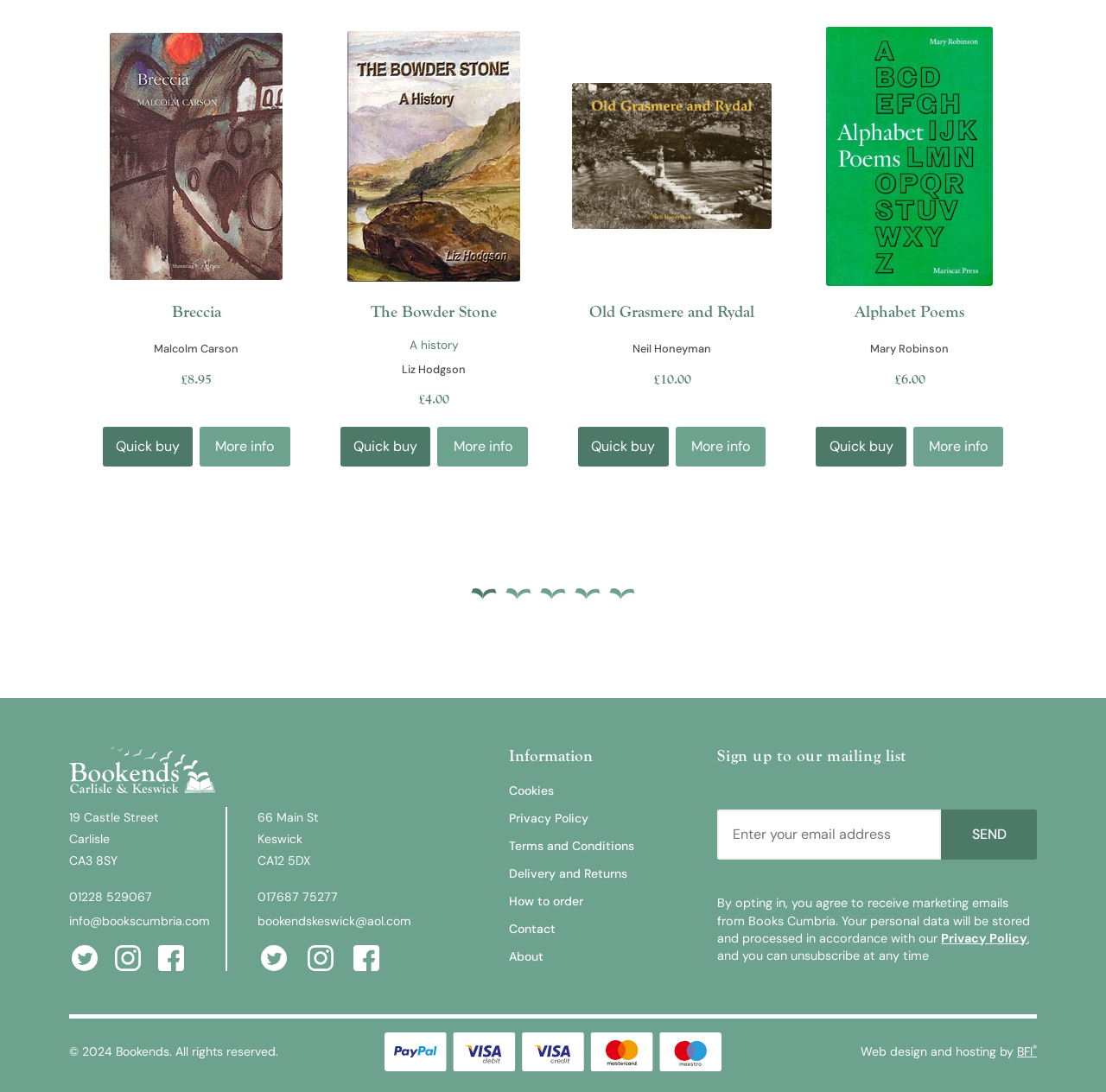Indicate the bounding box coordinates of the element that needs to be clicked to satisfy the following instruction: "Click on 'Add “Breccia” to your basket'". The coordinates should be four float numbers between 0 and 1, i.e., [left, top, right, bottom].

[0.093, 0.391, 0.174, 0.427]